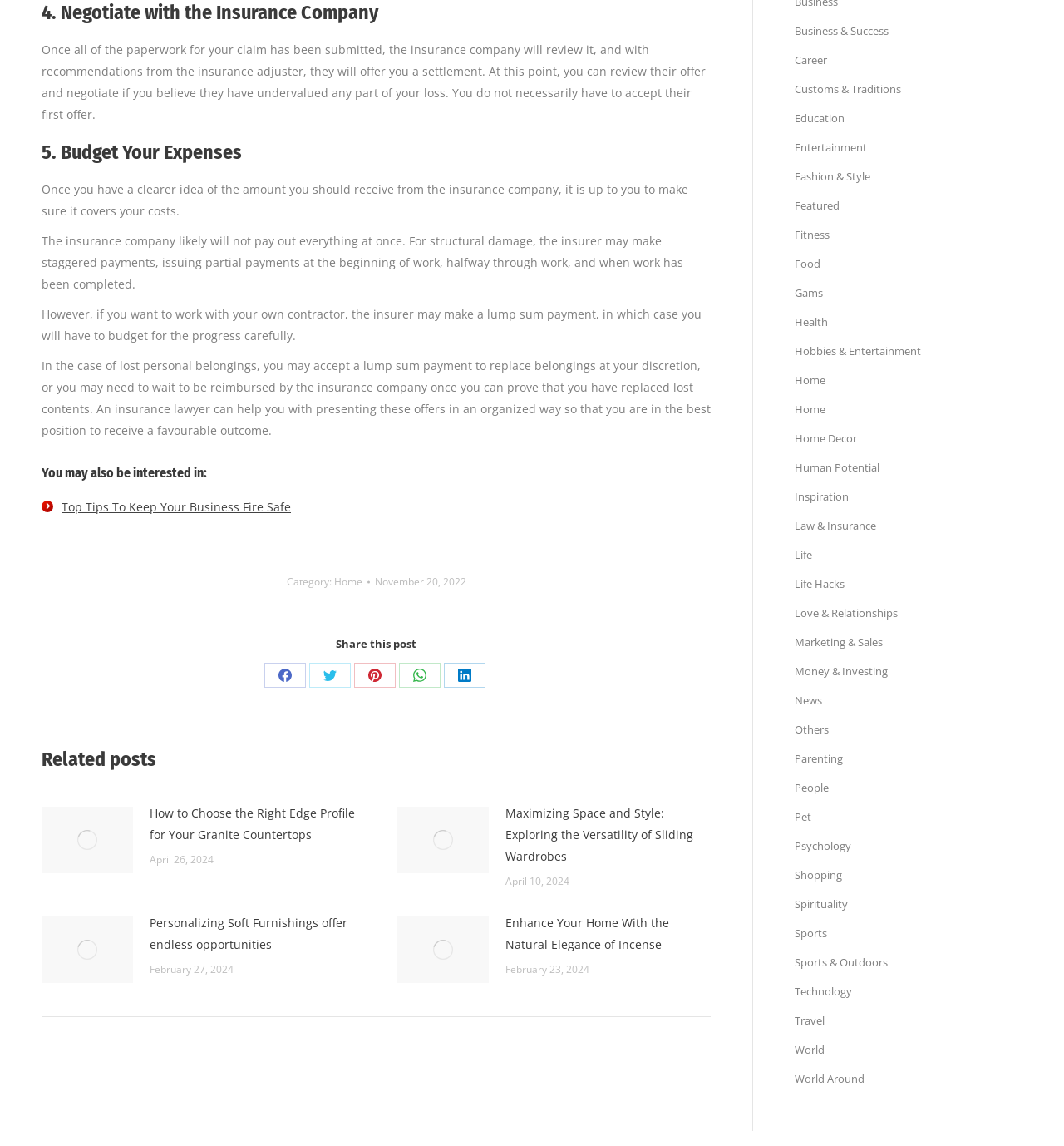Please specify the bounding box coordinates of the clickable region to carry out the following instruction: "Read 'How to Choose the Right Edge Profile for Your Granite Countertops'". The coordinates should be four float numbers between 0 and 1, in the format [left, top, right, bottom].

[0.141, 0.7, 0.334, 0.738]